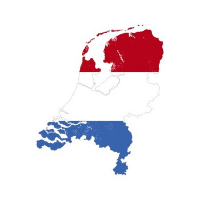What is the likely context of this image?
Using the image as a reference, answer with just one word or a short phrase.

Promoting regions or geographic features